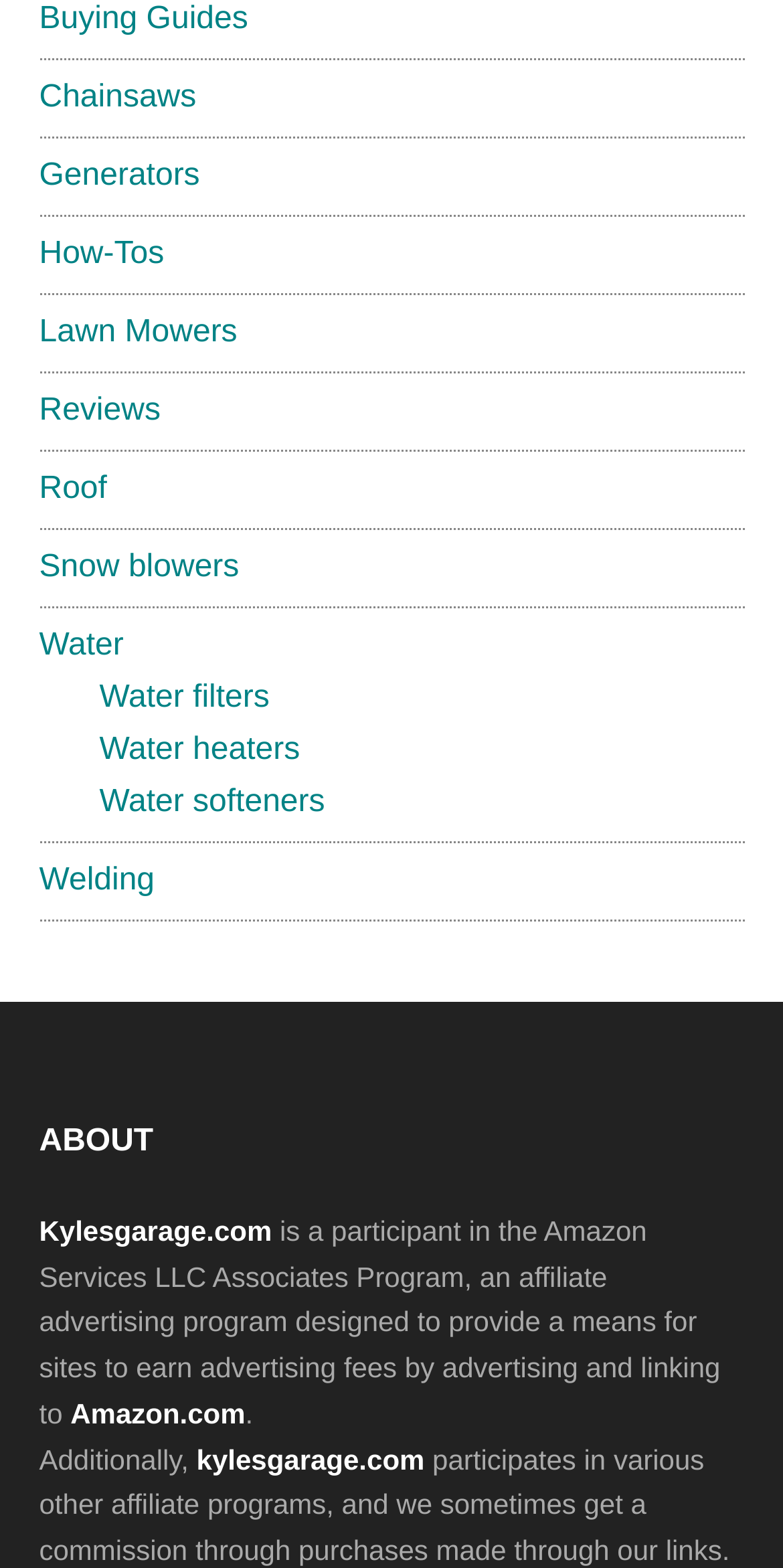What is the first category listed?
Please provide a single word or phrase answer based on the image.

Buying Guides